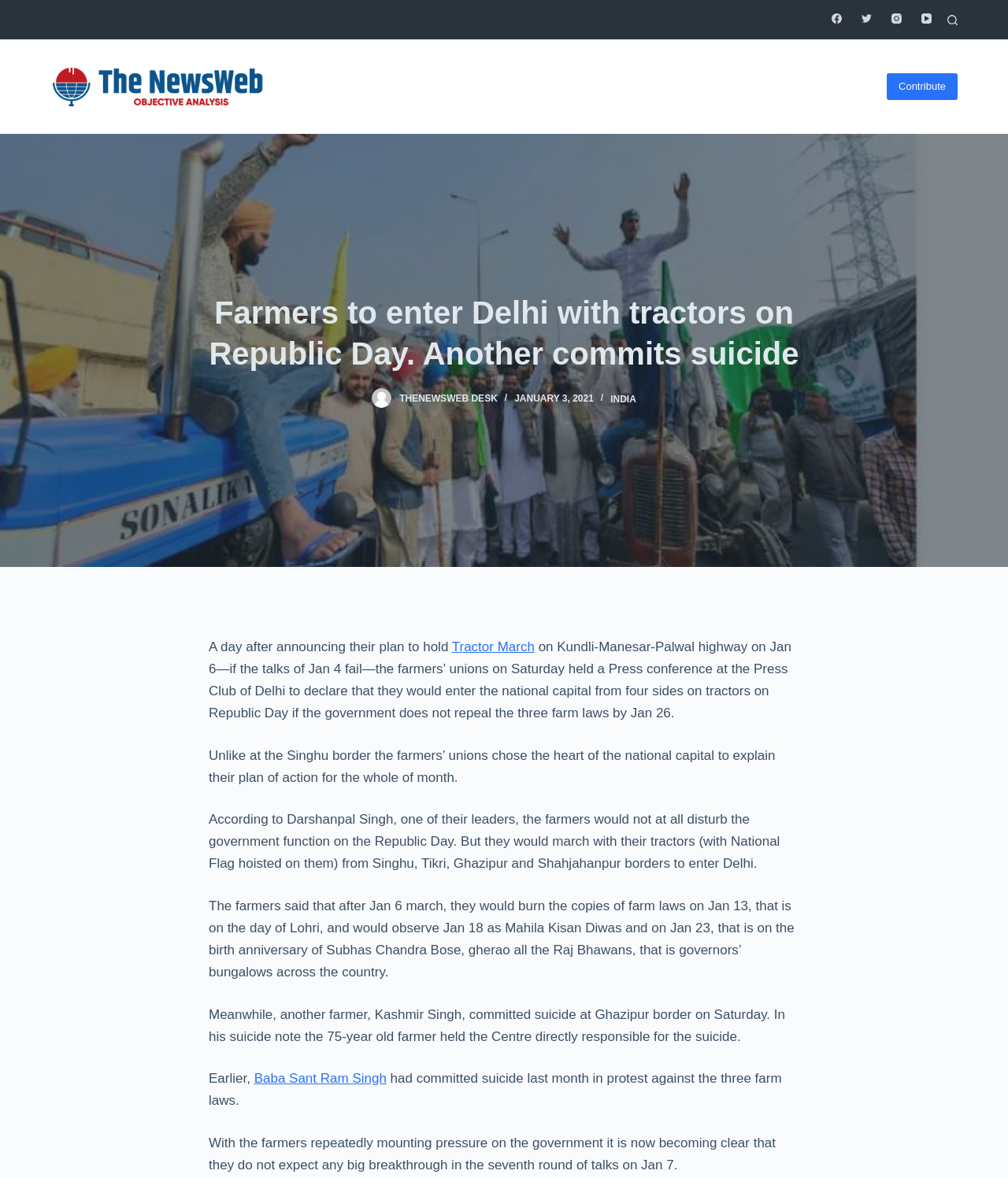What will farmers do on January 13?
Please give a detailed and elaborate explanation in response to the question.

According to the article, the farmers said that after the January 6 march, they would burn the copies of farm laws on January 13, which is on the day of Lohri.